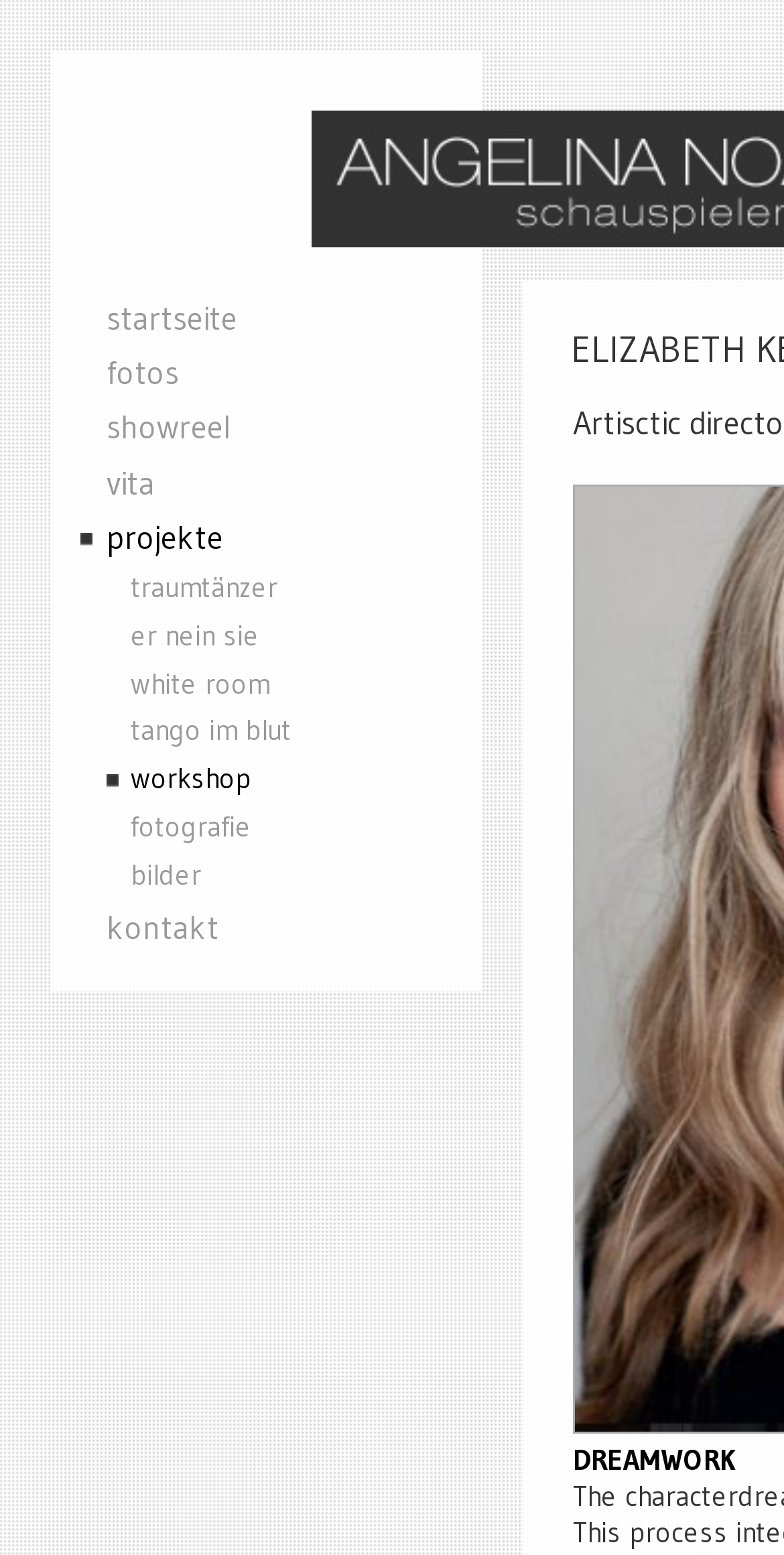Find the bounding box of the UI element described as: "fotos". The bounding box coordinates should be given as four float values between 0 and 1, i.e., [left, top, right, bottom].

[0.064, 0.223, 0.597, 0.258]